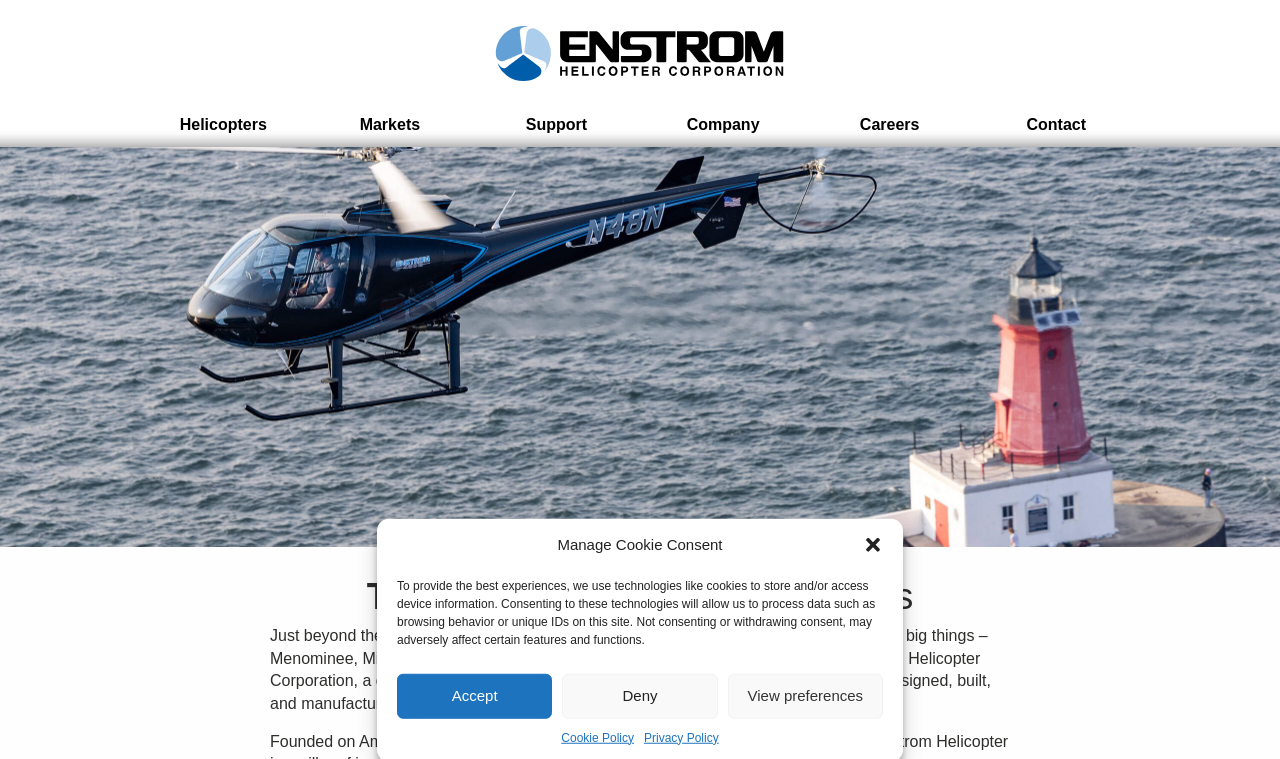Based on the visual content of the image, answer the question thoroughly: What is the name of the company?

I found the answer by looking at the image and link elements at the top of the webpage, which both have the text 'Enstrom Helicopter Corporation'.